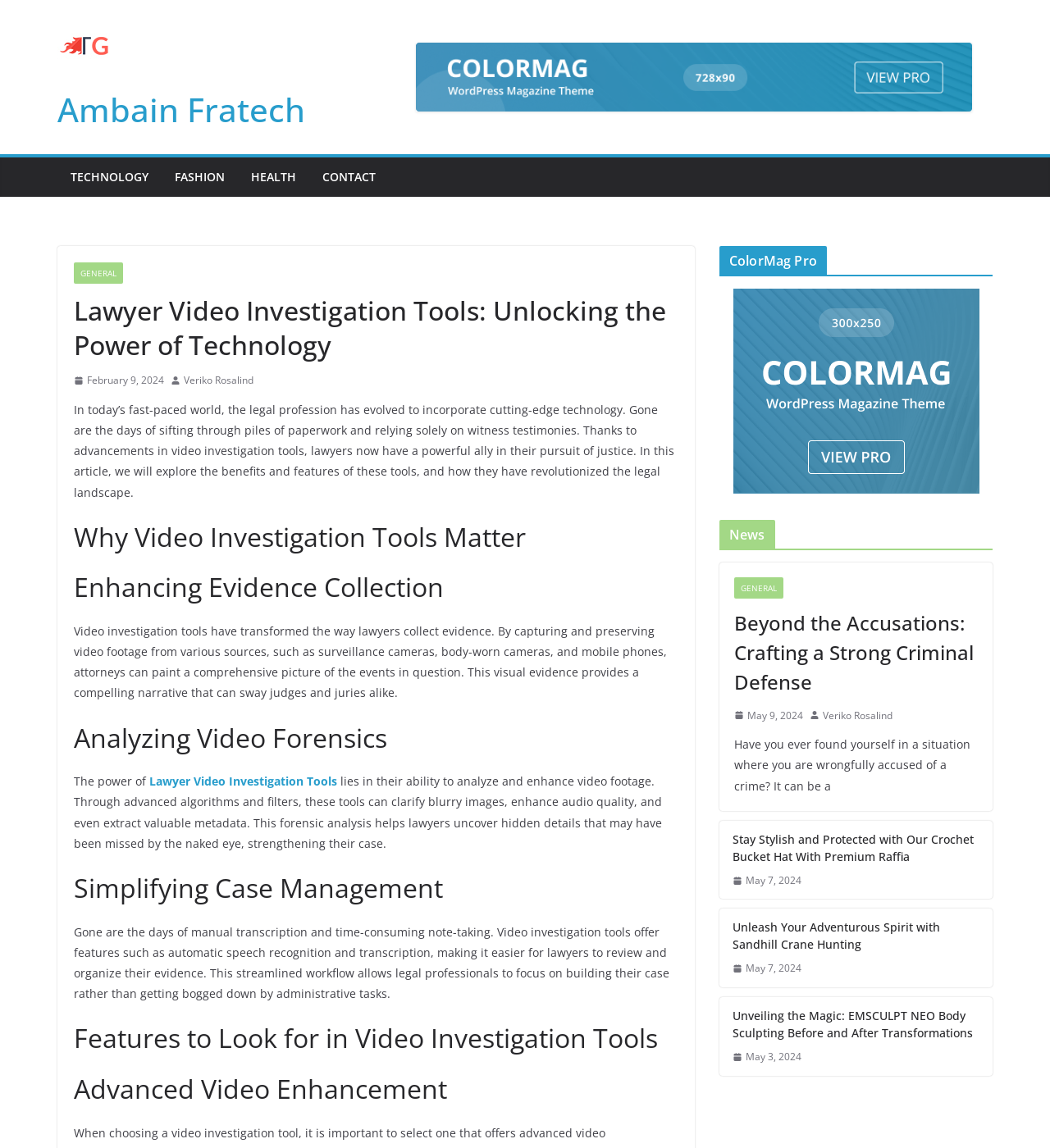What is the purpose of video investigation tools?
Please use the image to provide a one-word or short phrase answer.

To analyze and enhance video footage